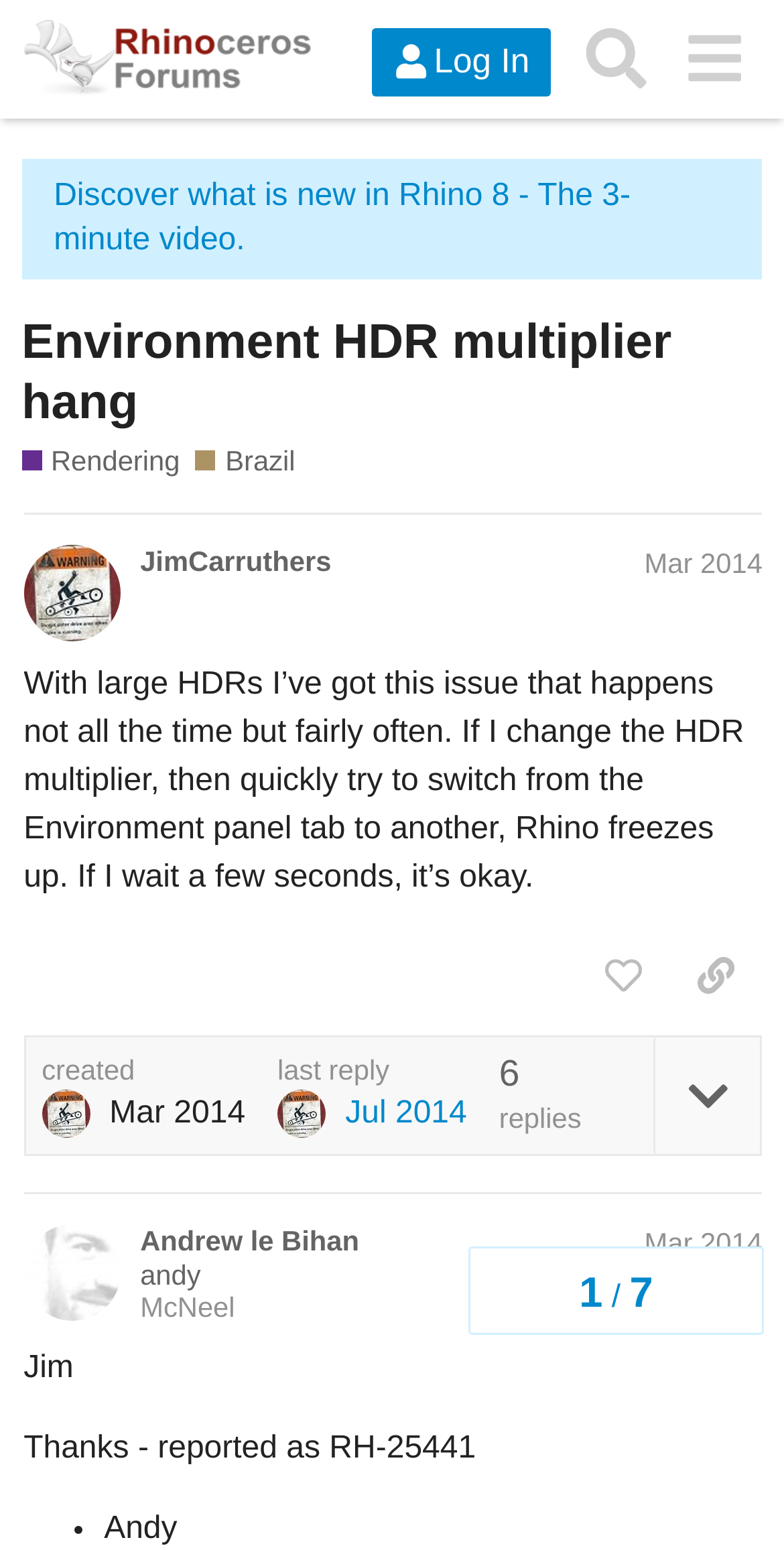Can you find the bounding box coordinates of the area I should click to execute the following instruction: "read more about the gallery"?

None